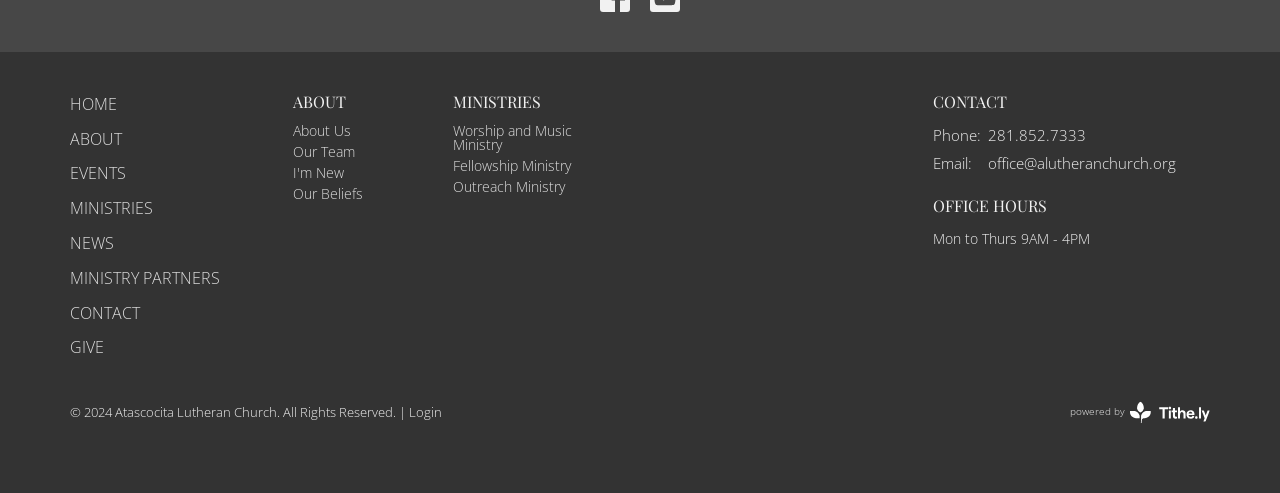Please reply to the following question with a single word or a short phrase:
What are the office hours of the church?

Mon to Thurs 9AM - 4PM